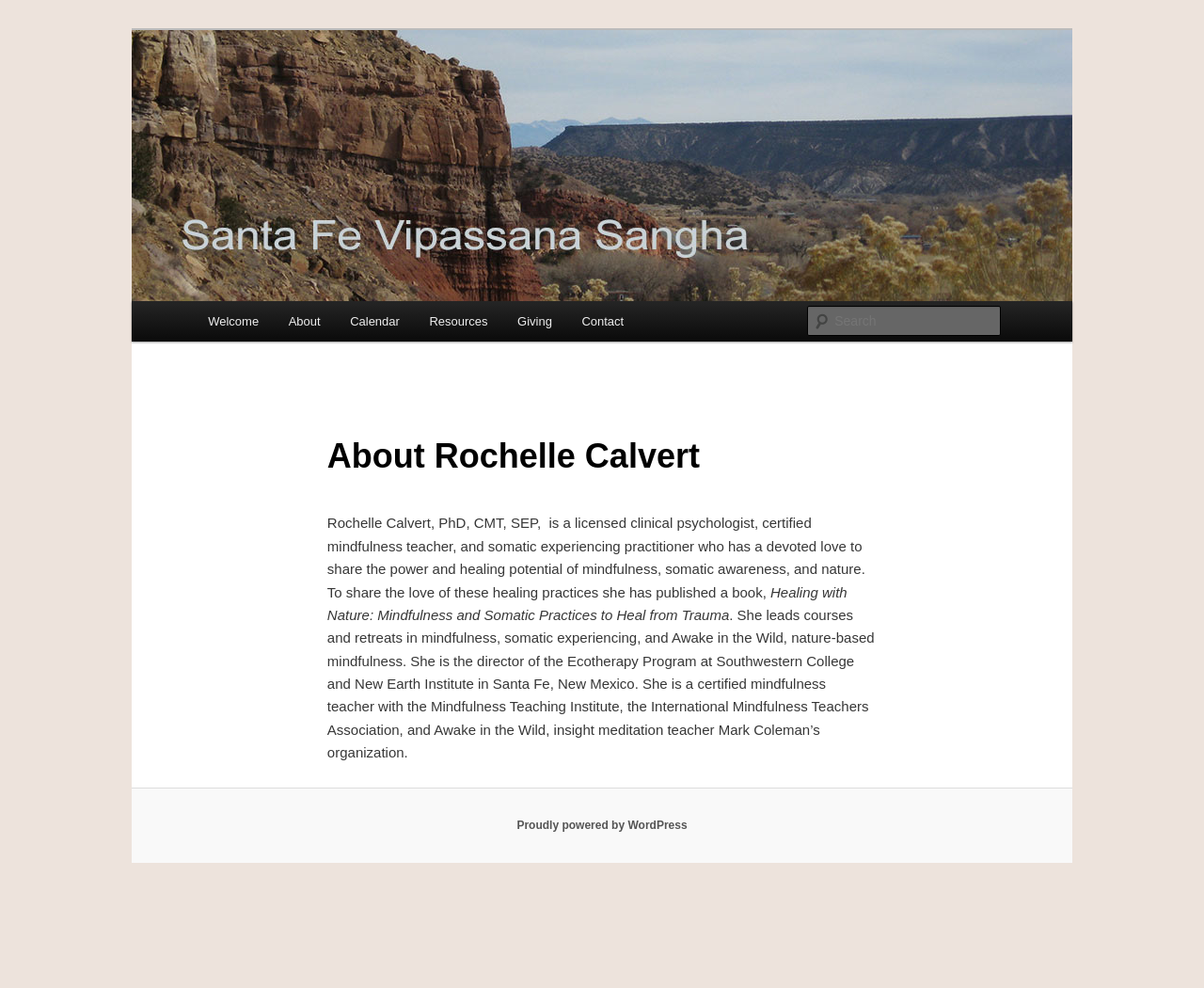What is the platform that powers this website?
Give a detailed and exhaustive answer to the question.

I found the answer by looking at the link at the bottom of the webpage that says 'Proudly powered by WordPress'.